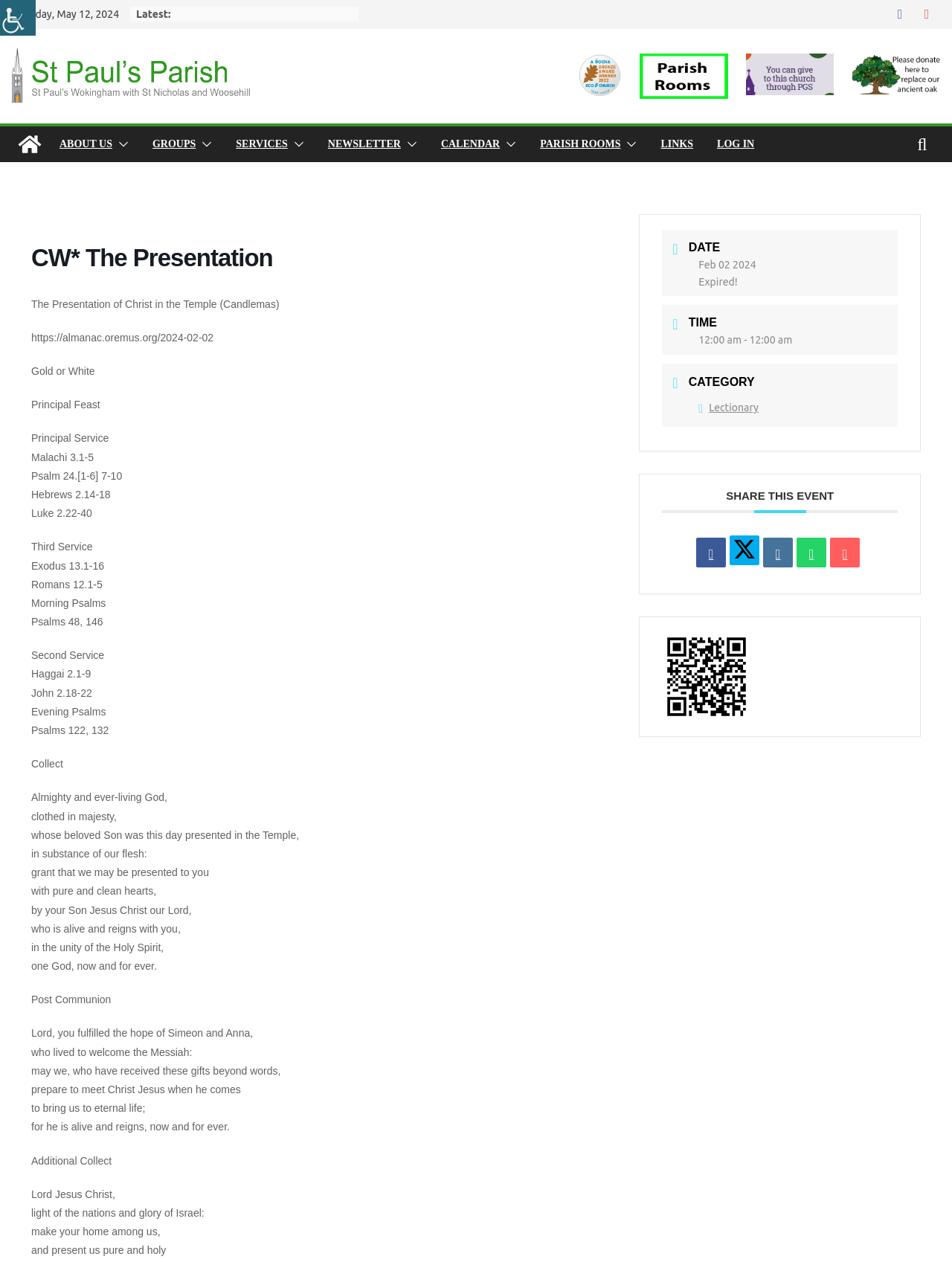Locate the bounding box coordinates of the element you need to click to accomplish the task described by this instruction: "Click the 'SERVICES' link".

[0.248, 0.106, 0.302, 0.123]